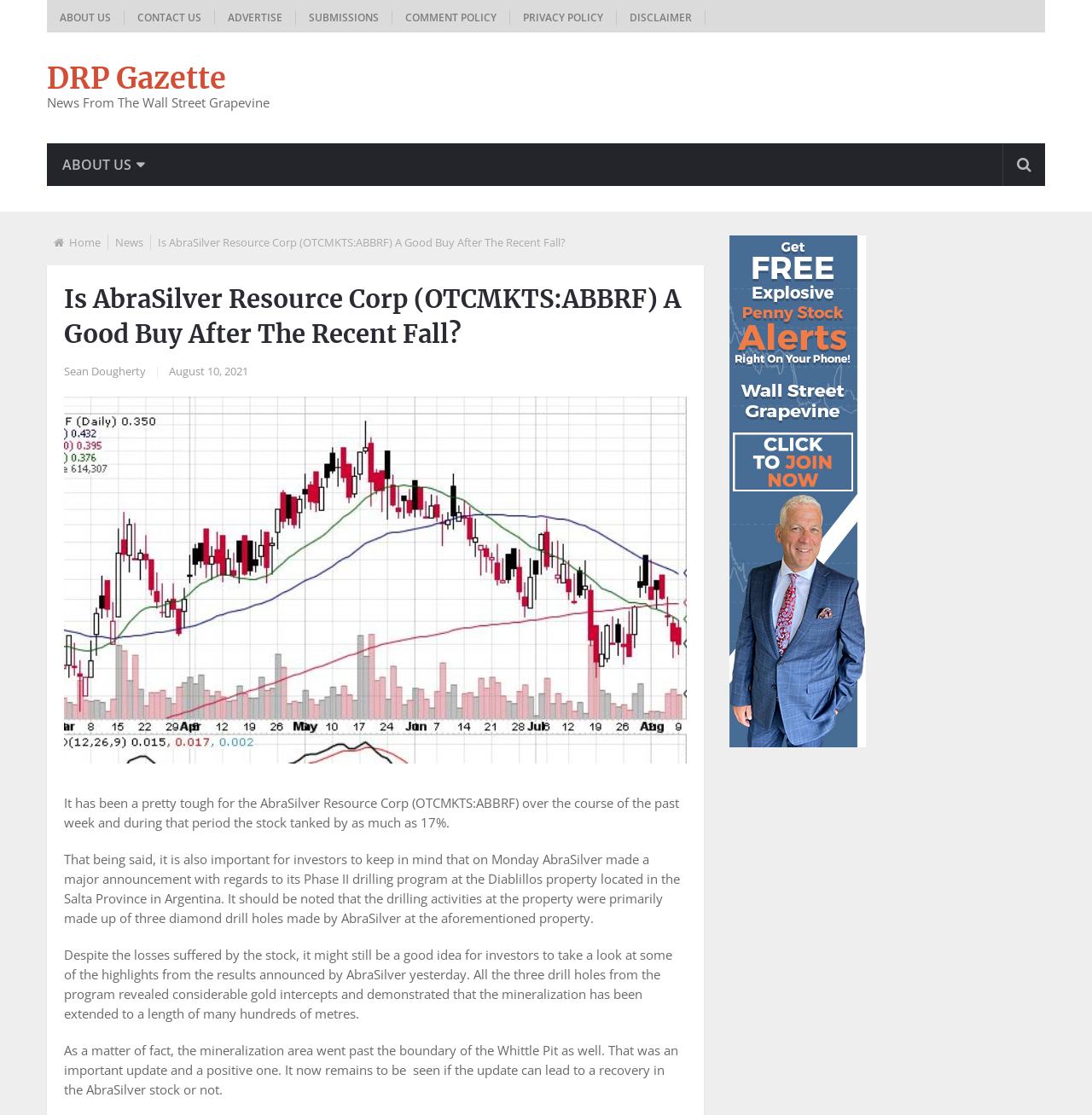What is the name of the author of the article?
Using the visual information, reply with a single word or short phrase.

Sean Dougherty